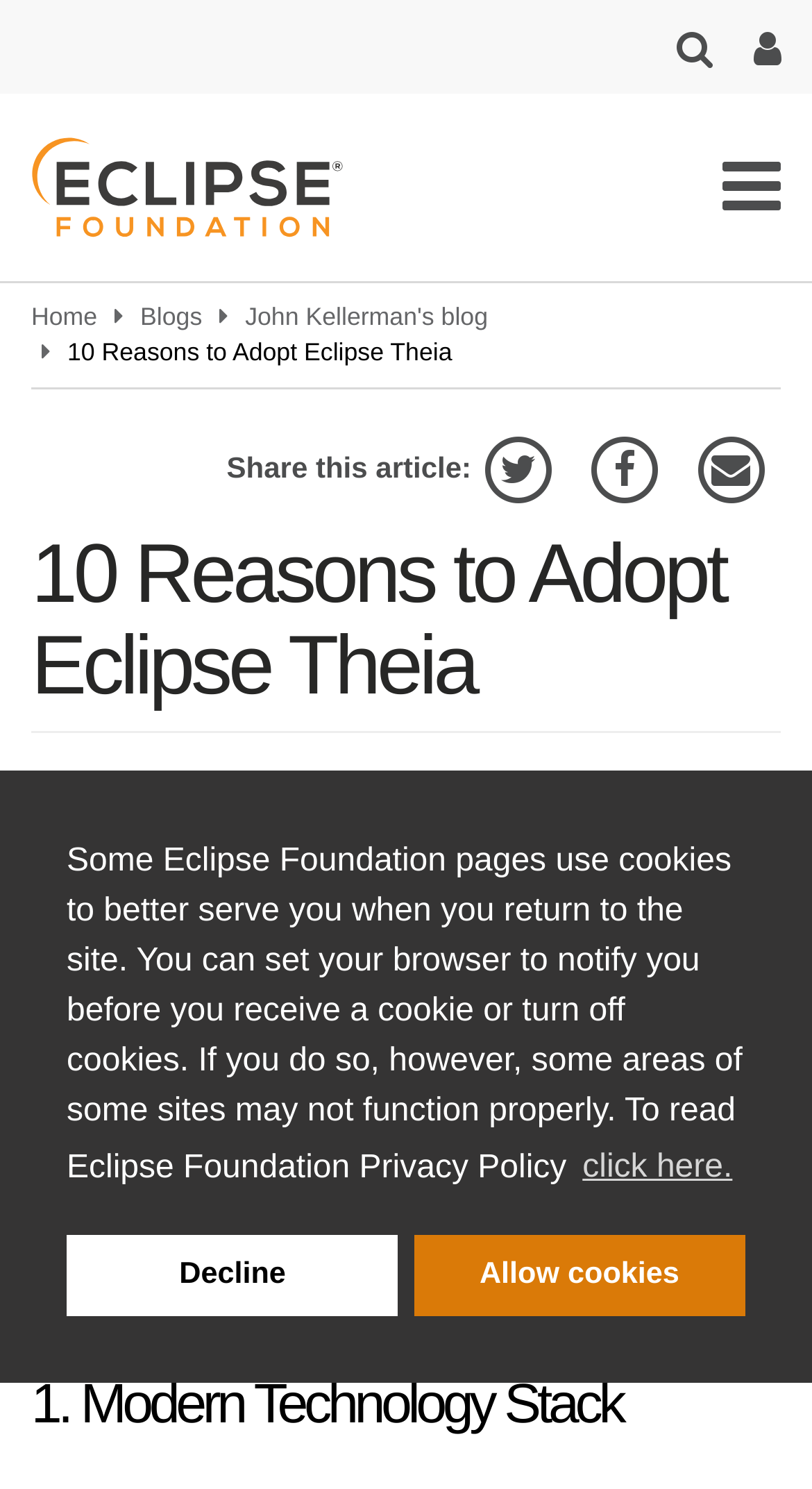Illustrate the webpage thoroughly, mentioning all important details.

The webpage is about the Eclipse Foundation Staff Blogs, specifically an article titled "10 Reasons to Adopt Eclipse Theia". At the top, there is a dialog box for cookie consent, which contains a description of the Eclipse Foundation's cookie policy and three buttons: "learn more about cookies", "deny cookies", and "allow cookies".

Below the dialog box, there is a link to skip to the main content. On the top-right corner, there are three buttons with icons, likely for navigation or search purposes. On the top-left corner, there is a link to the Eclipse Foundation's homepage, accompanied by an image of the foundation's logo.

The main content of the webpage is divided into sections. The first section contains a heading with the title of the article, followed by the author's name and the date of publication. Below this, there is a brief introduction to Eclipse Theia, a modern and open platform for developing cloud and desktop IDEs and tools.

The introduction is followed by a series of links and text, which provide more information about Theia, including how to try it out and download a template tool called Theia Blueprint. There is also a link to the Theia website for more information.

The main content of the article is divided into 10 sections, each with a heading that outlines a reason to adopt Eclipse Theia. The first section is titled "1. Modern Technology Stack", but the content of the subsequent sections is not provided in the accessibility tree.